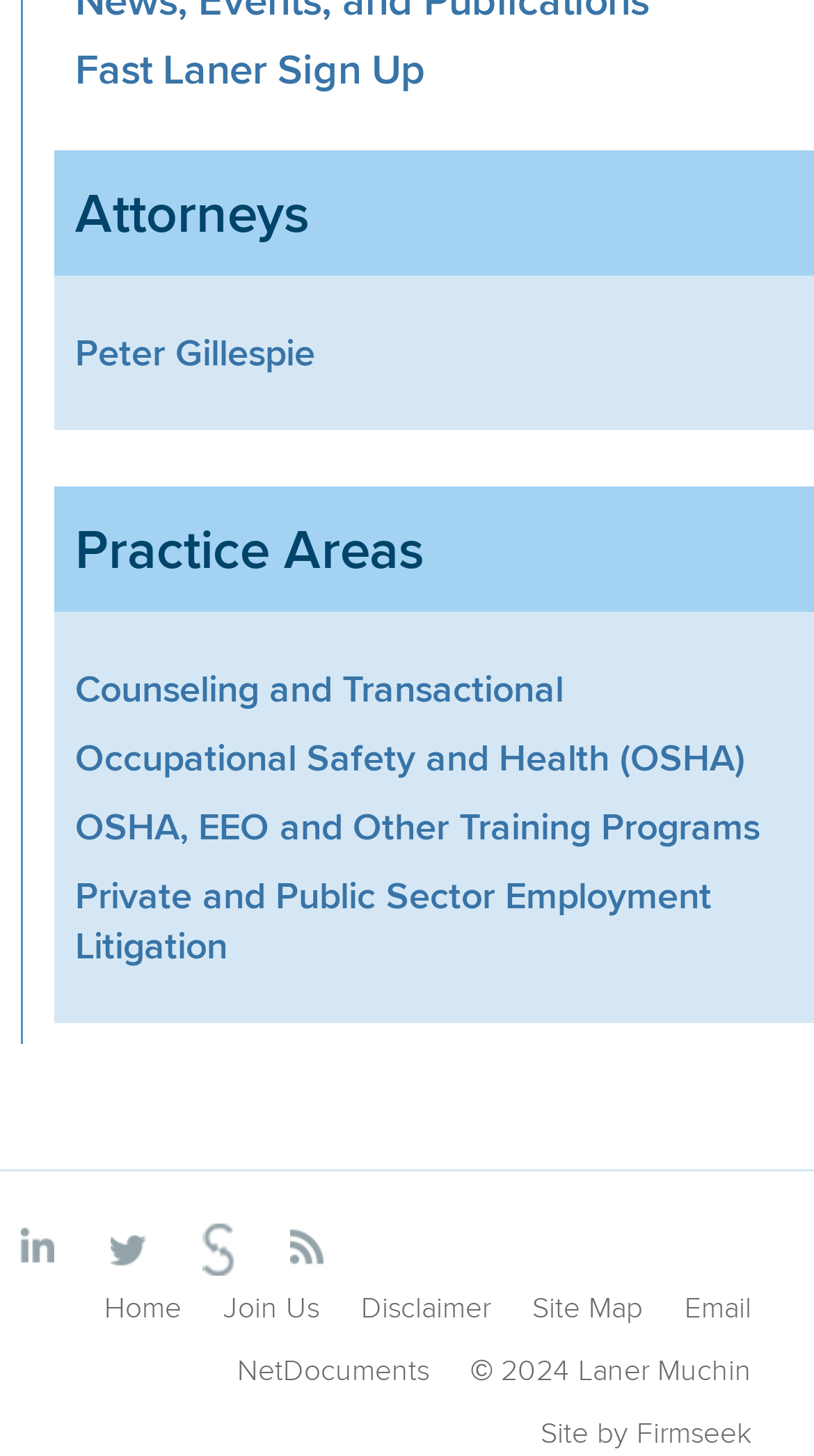What is the practice area of 'OSHA, EEO and Other Training Programs'?
Please interpret the details in the image and answer the question thoroughly.

I found a link with the text 'OSHA, EEO and Other Training Programs' under the heading 'Practice Areas', and another link with the text 'Occupational Safety and Health (OSHA)' nearby, which suggests that 'OSHA, EEO and Other Training Programs' is a practice area related to Occupational Safety and Health.